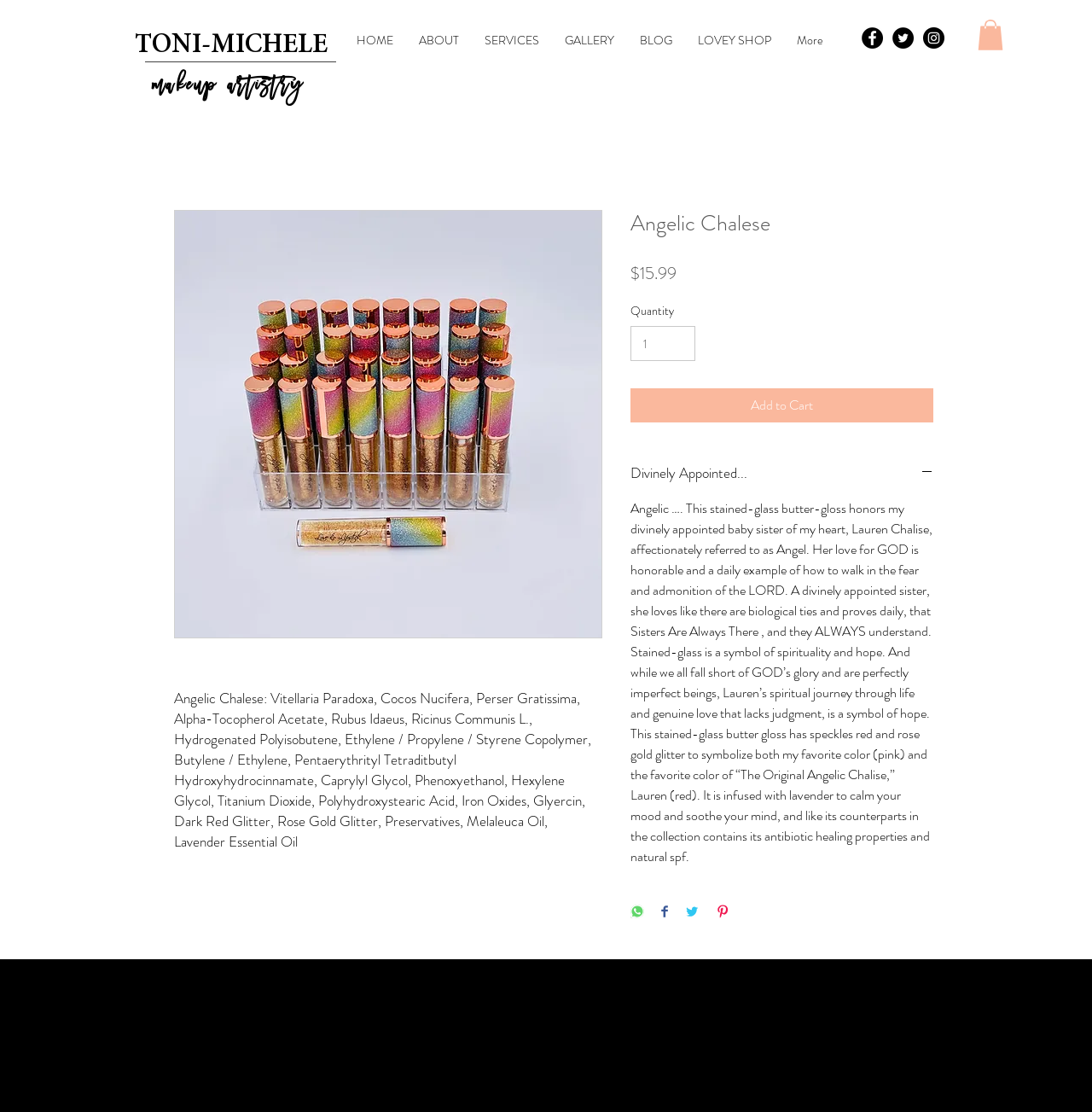What social media platforms can the product be shared on?
Please look at the screenshot and answer using one word or phrase.

WhatsApp, Facebook, Twitter, Pinterest